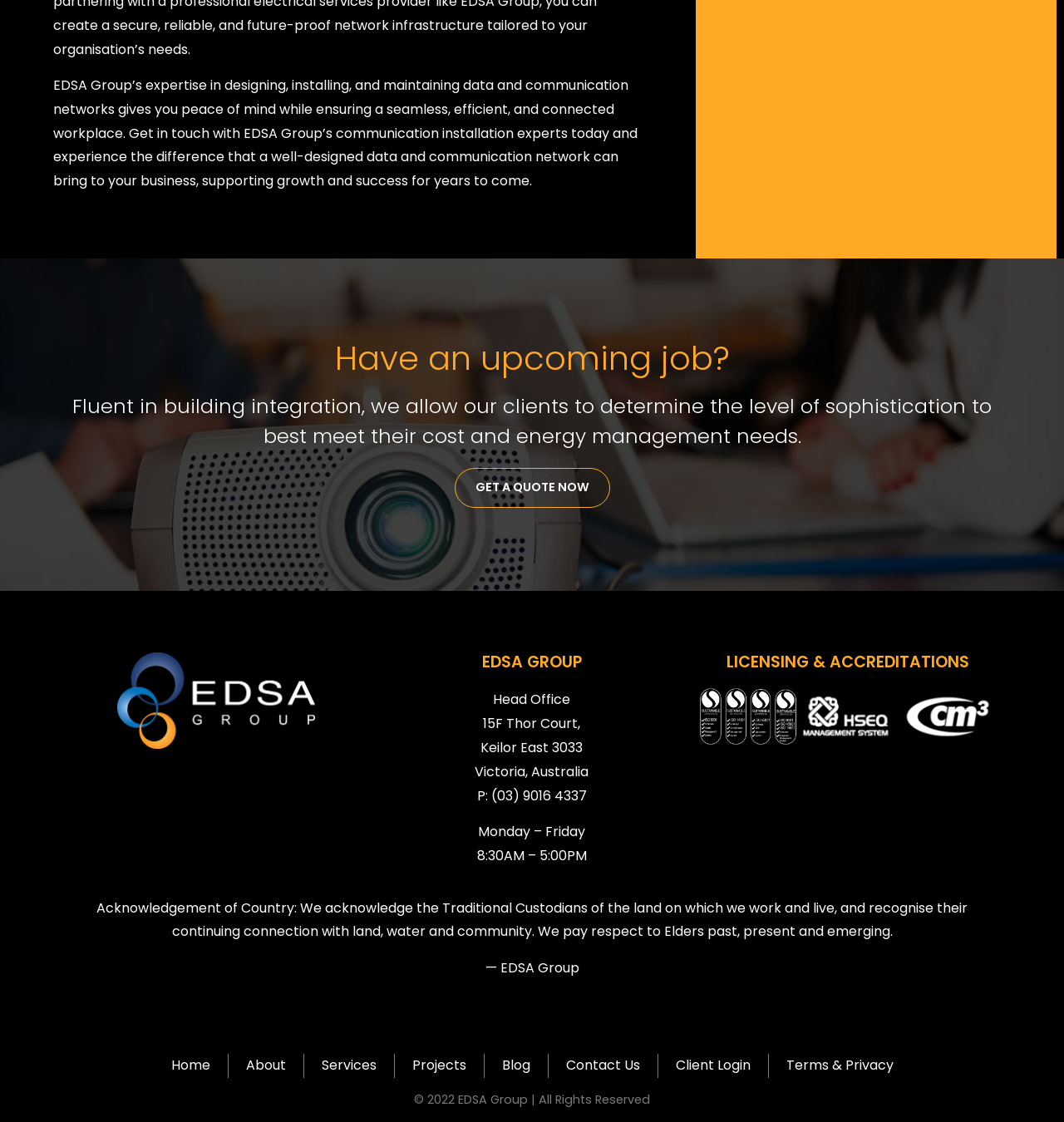Please identify the bounding box coordinates of the element's region that needs to be clicked to fulfill the following instruction: "Sign in". The bounding box coordinates should consist of four float numbers between 0 and 1, i.e., [left, top, right, bottom].

None